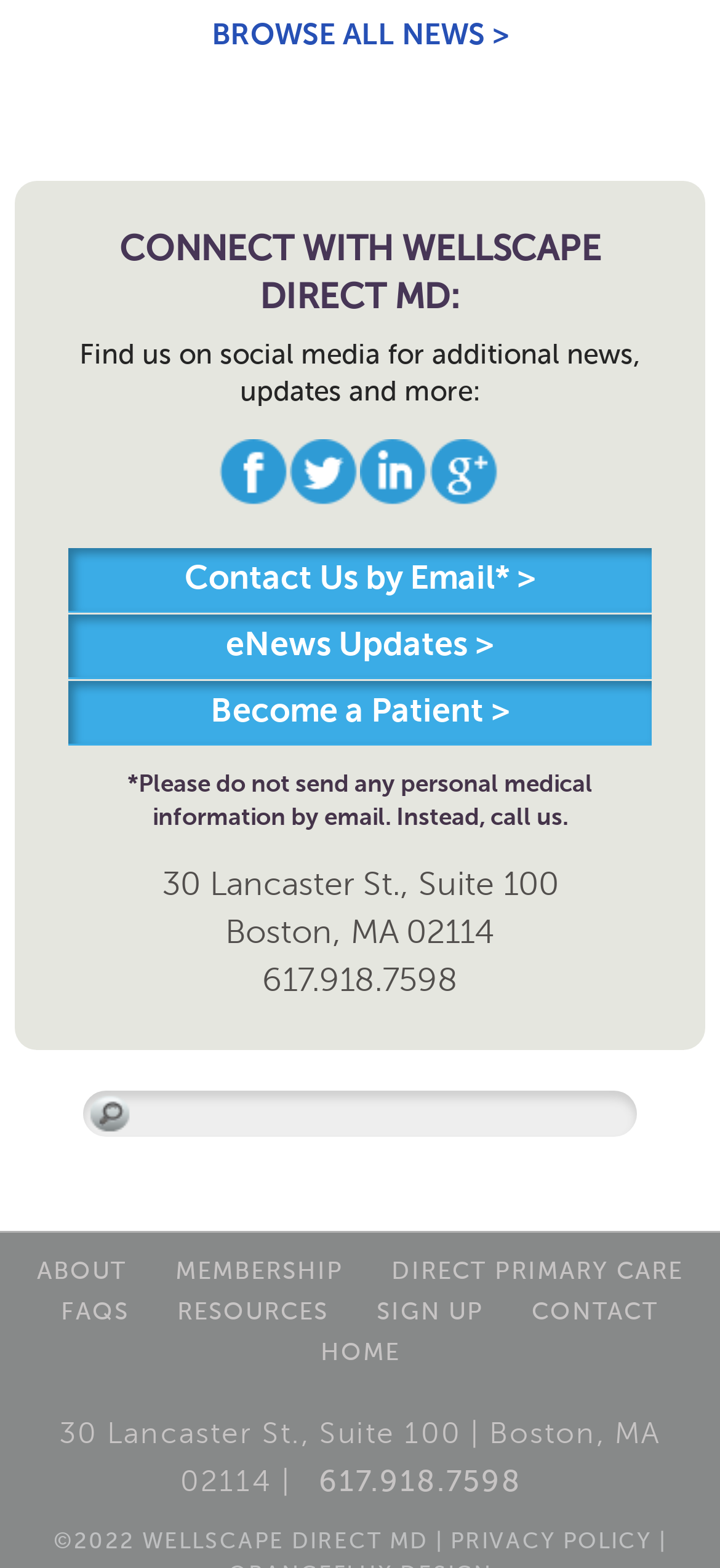Using the provided element description: "Sign Up", identify the bounding box coordinates. The coordinates should be four floats between 0 and 1 in the order [left, top, right, bottom].

[0.523, 0.826, 0.672, 0.849]